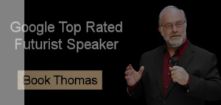What is the dominant color of the background?
Using the image, give a concise answer in the form of a single word or short phrase.

Black